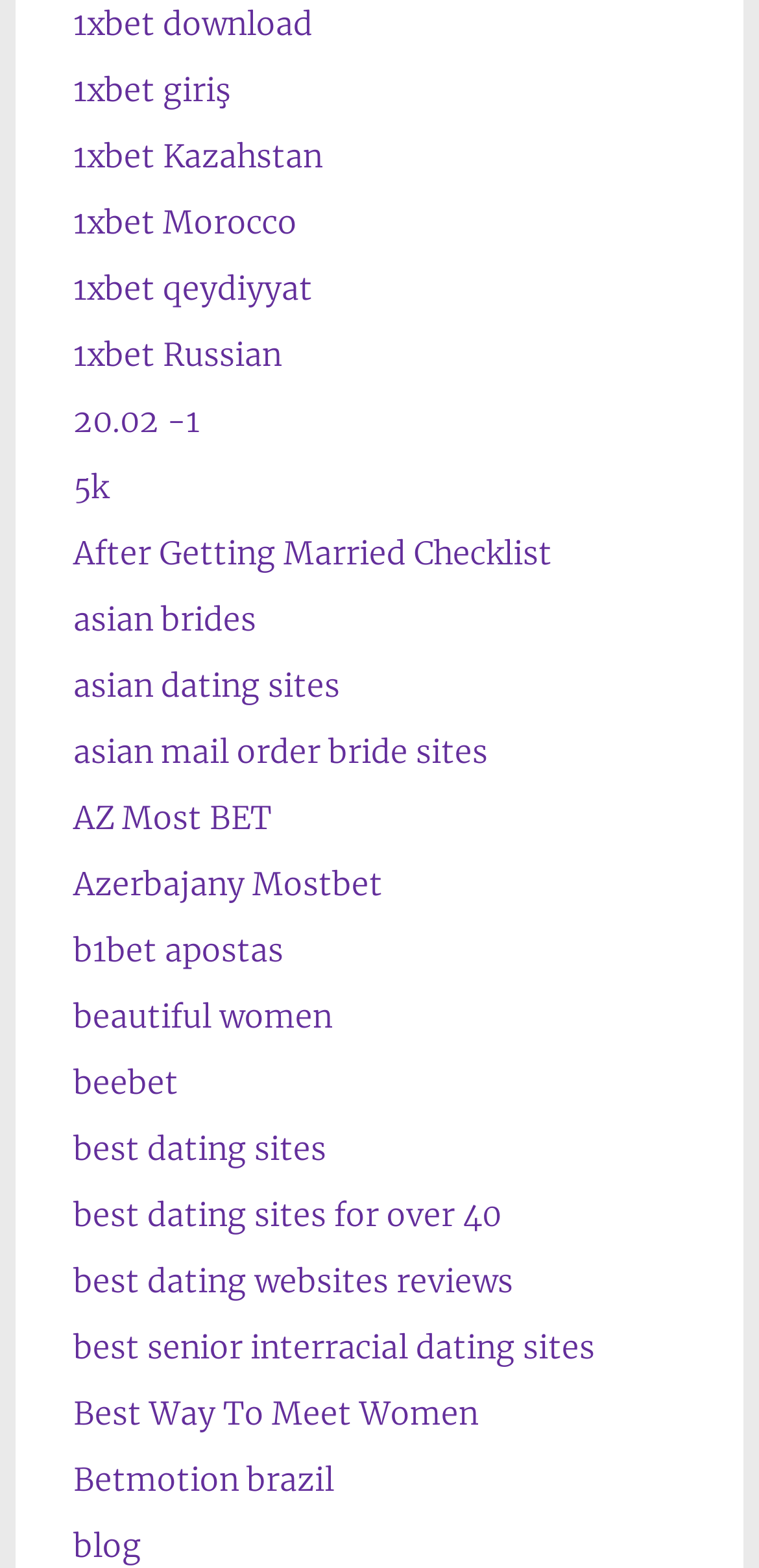Respond to the question below with a single word or phrase:
Are there any links related to dating?

Yes